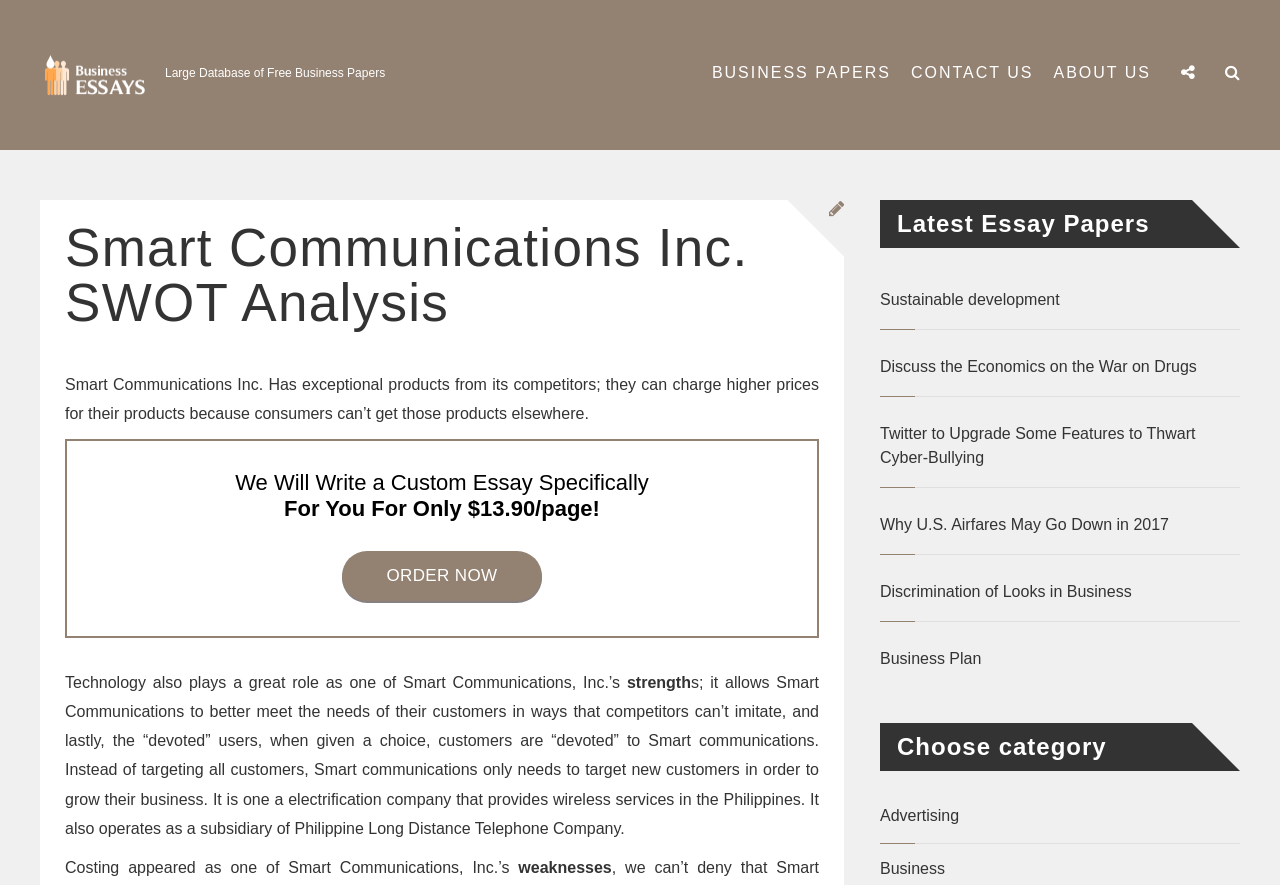Extract the main heading text from the webpage.

Smart Communications Inc. SWOT Analysis